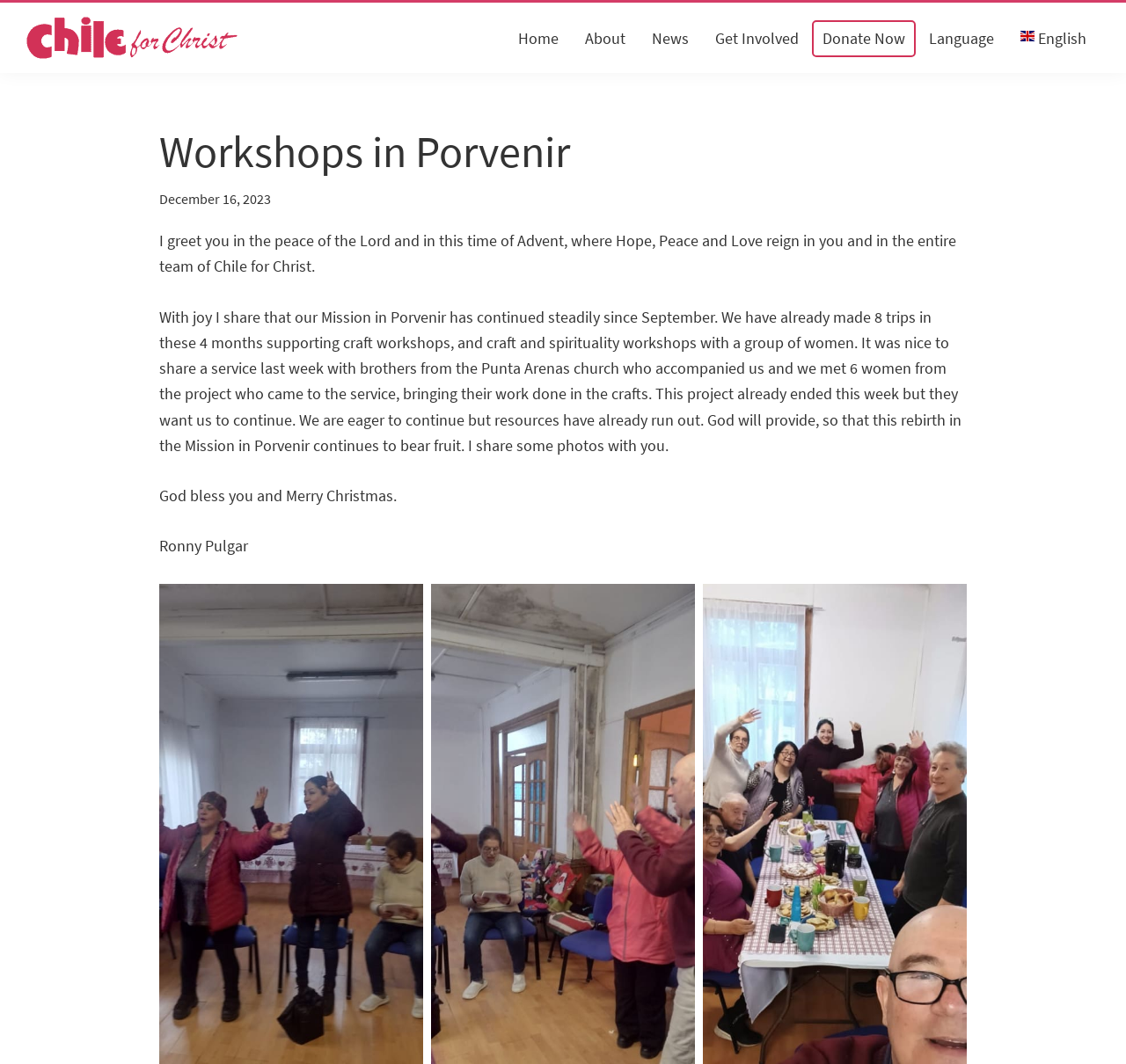What is the name of the organization?
Based on the visual details in the image, please answer the question thoroughly.

The name of the organization can be found in the top-left corner of the webpage, where the logo 'Chile for Christ' is displayed along with an image.